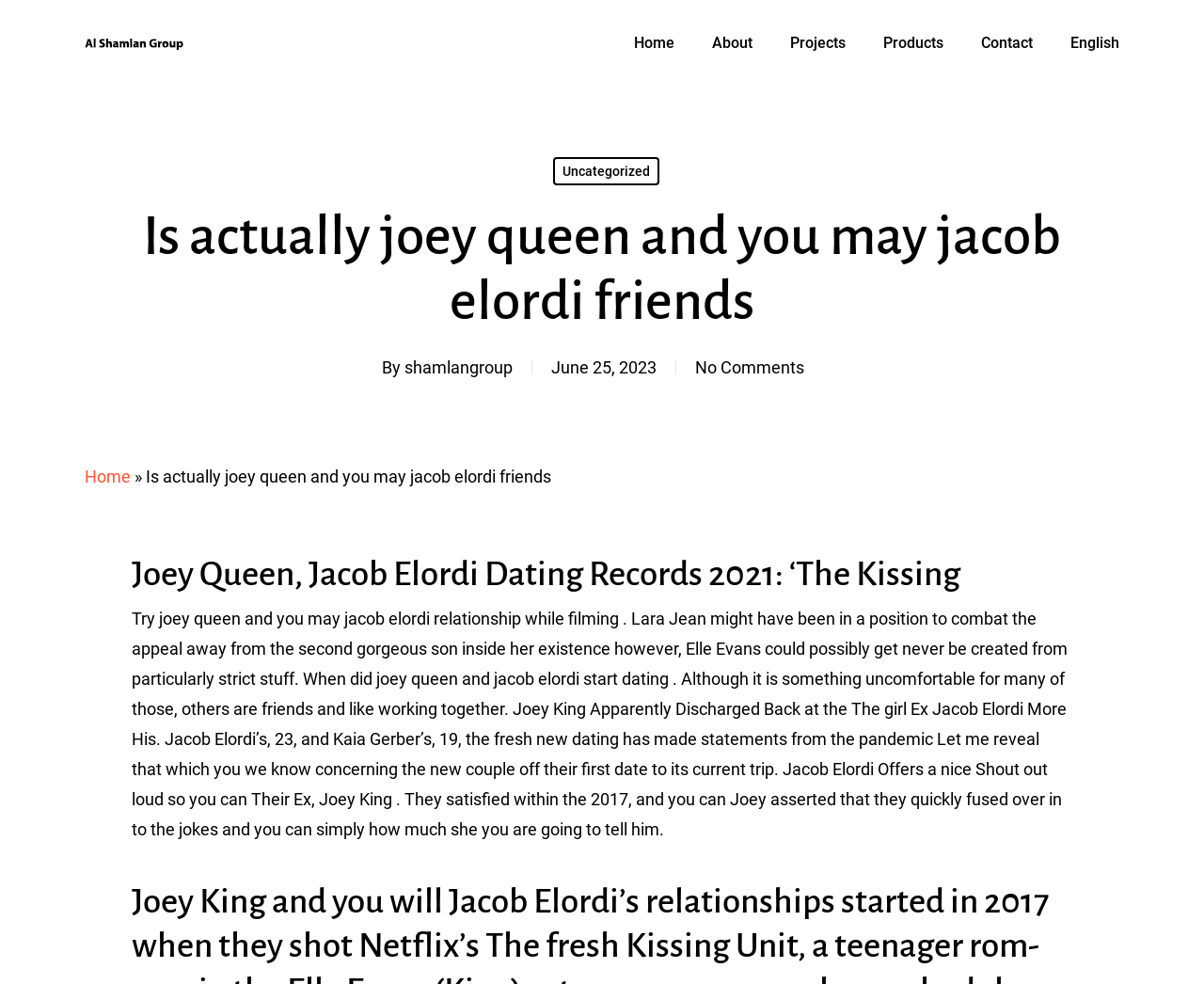Provide your answer in a single word or phrase: 
How many paragraphs are there in the article?

3